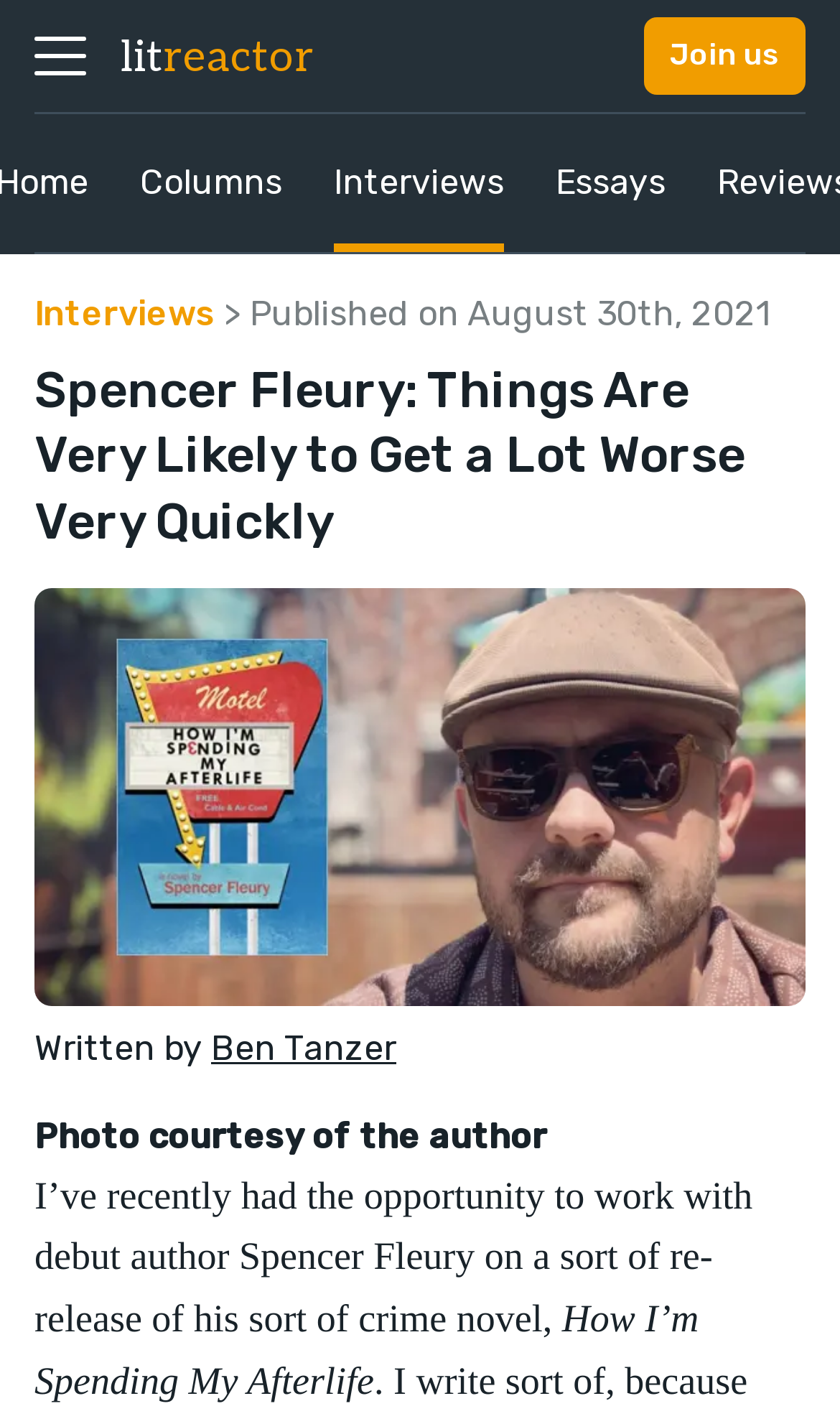Identify the bounding box of the HTML element described here: "Ben Tanzer". Provide the coordinates as four float numbers between 0 and 1: [left, top, right, bottom].

[0.251, 0.722, 0.472, 0.75]